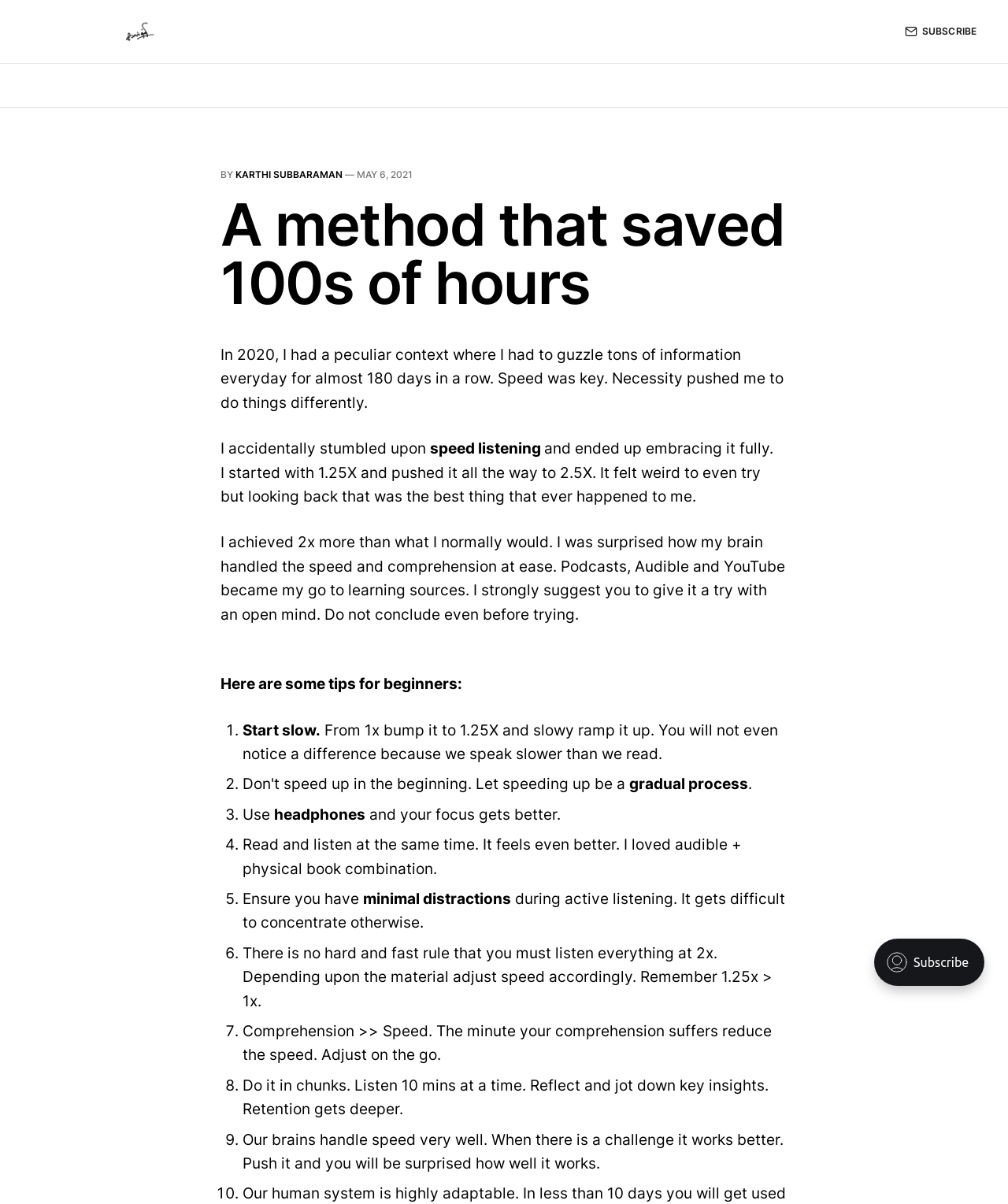Refer to the image and provide an in-depth answer to the question:
What is the topic of the blog post?

The topic of the blog post can be inferred from the content of the webpage, which talks about the author's experience with speed listening and provides tips for beginners.